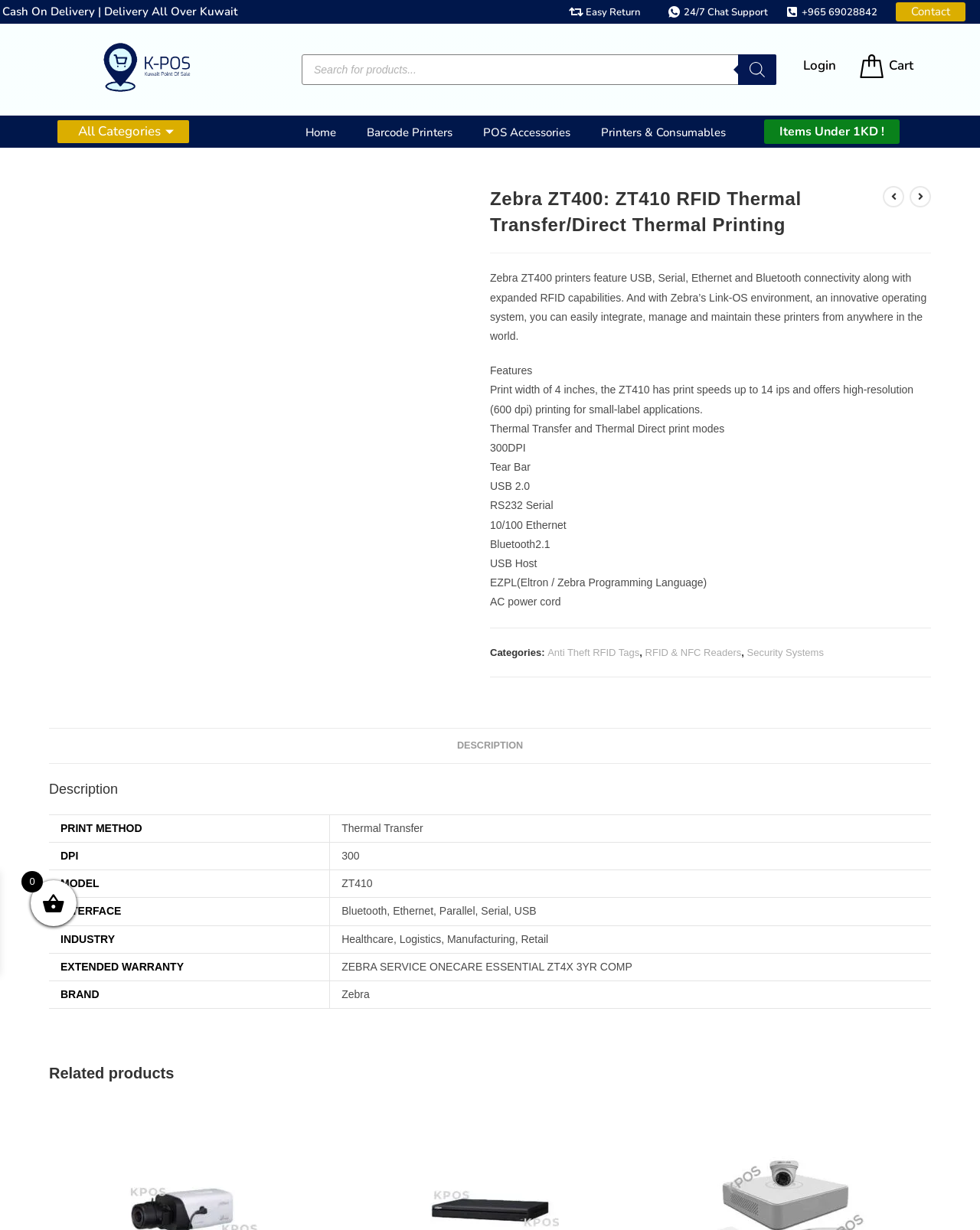Identify the bounding box coordinates of the clickable region necessary to fulfill the following instruction: "Contact us". The bounding box coordinates should be four float numbers between 0 and 1, i.e., [left, top, right, bottom].

[0.914, 0.002, 0.986, 0.017]